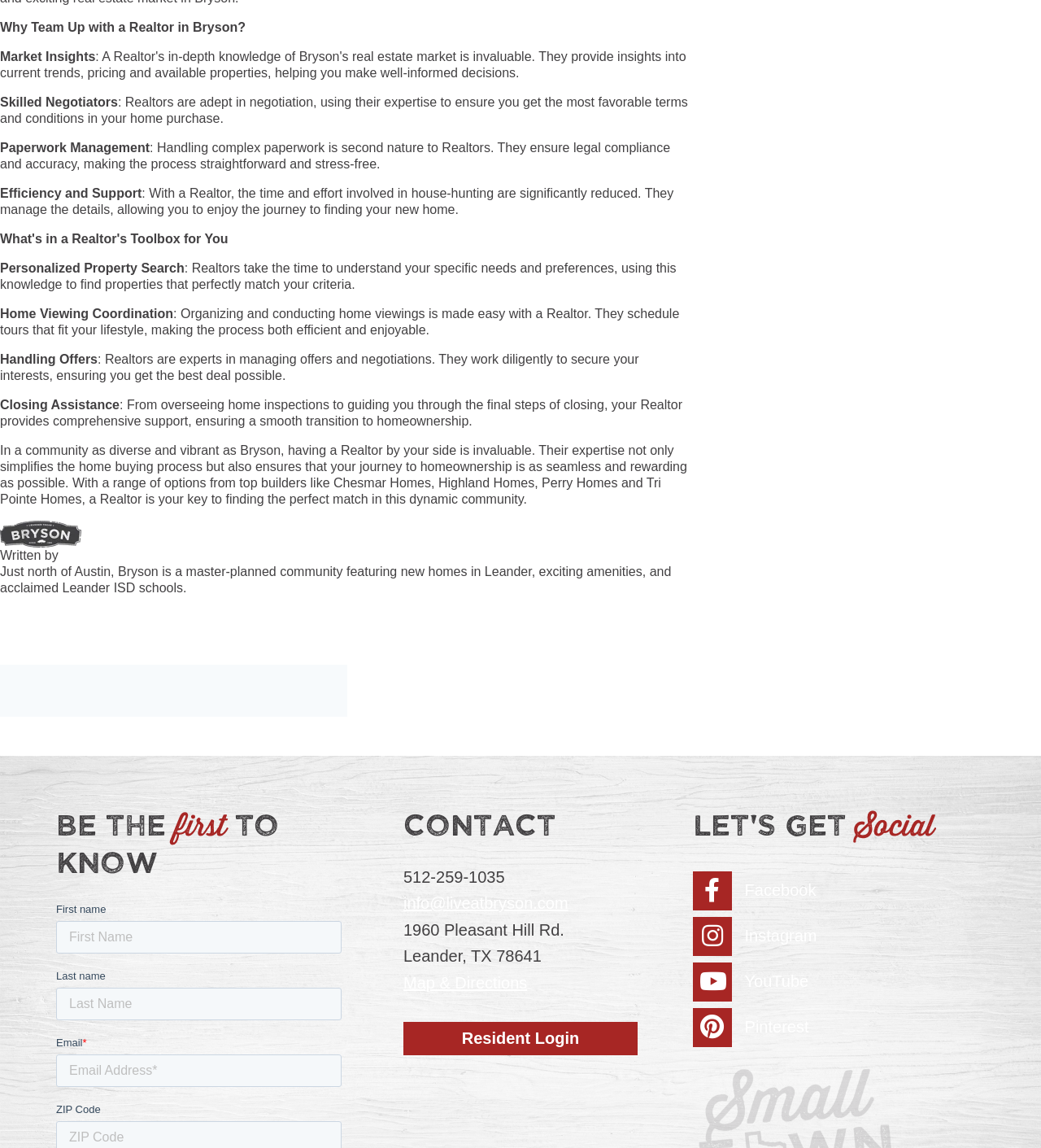Given the description of the UI element: "Map & Directions", predict the bounding box coordinates in the form of [left, top, right, bottom], with each value being a float between 0 and 1.

[0.387, 0.848, 0.506, 0.864]